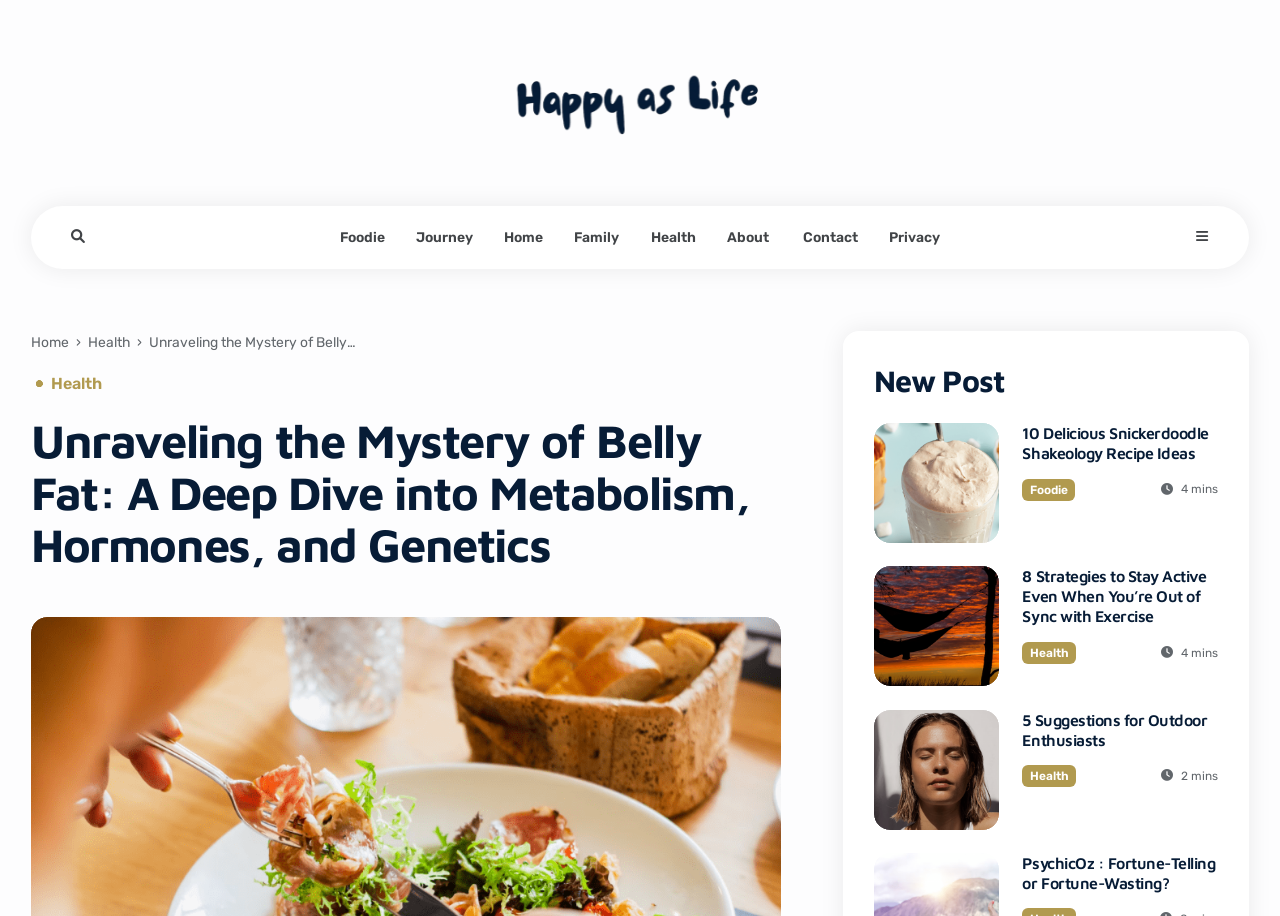Please identify the coordinates of the bounding box for the clickable region that will accomplish this instruction: "view Health posts".

[0.069, 0.361, 0.102, 0.386]